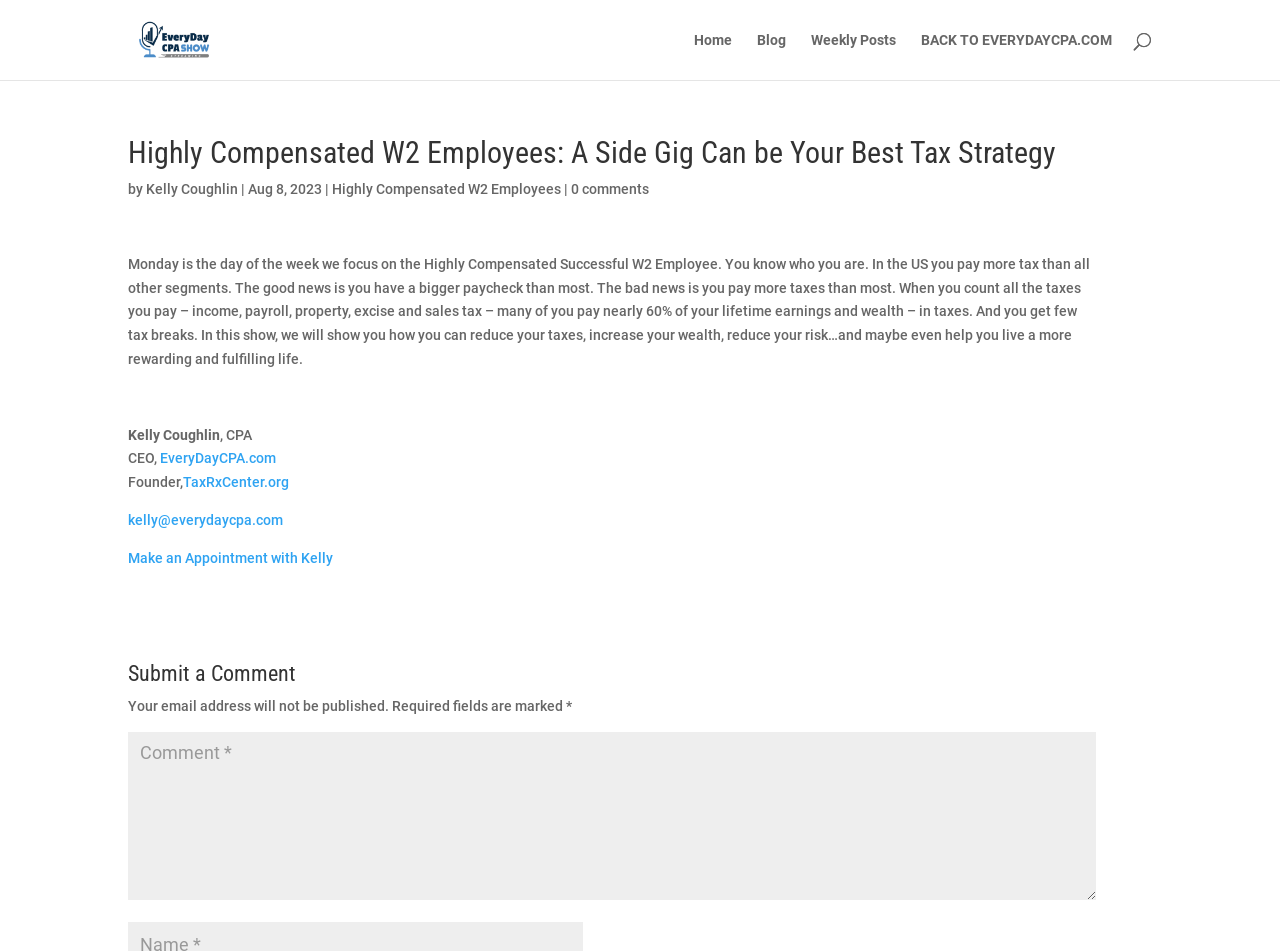Based on what you see in the screenshot, provide a thorough answer to this question: Who is the author of this article?

The author of this article is mentioned in the text 'by Kelly Coughlin' which is located below the main heading of the webpage.